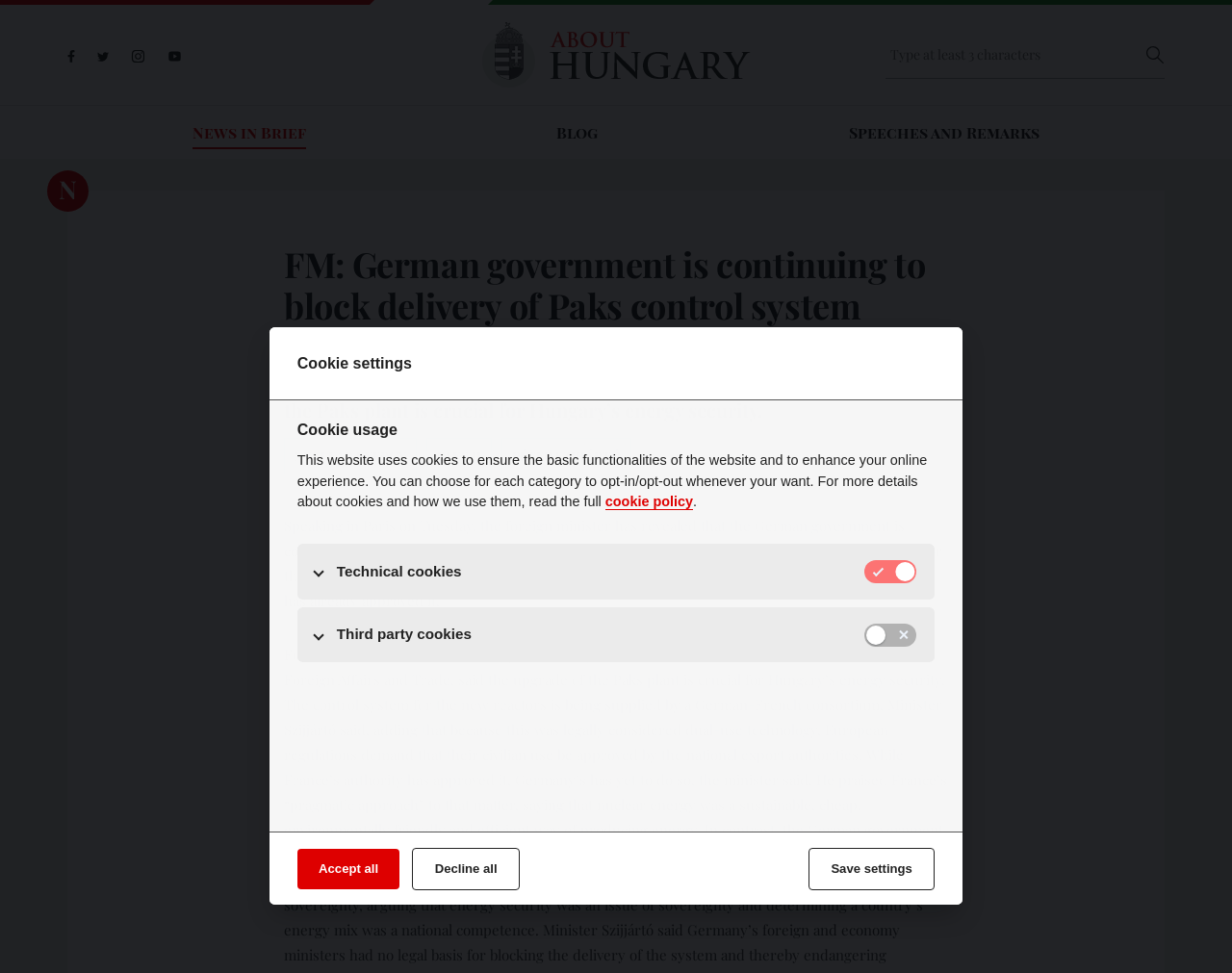Identify and provide the bounding box for the element described by: "Blog".

[0.452, 0.124, 0.486, 0.148]